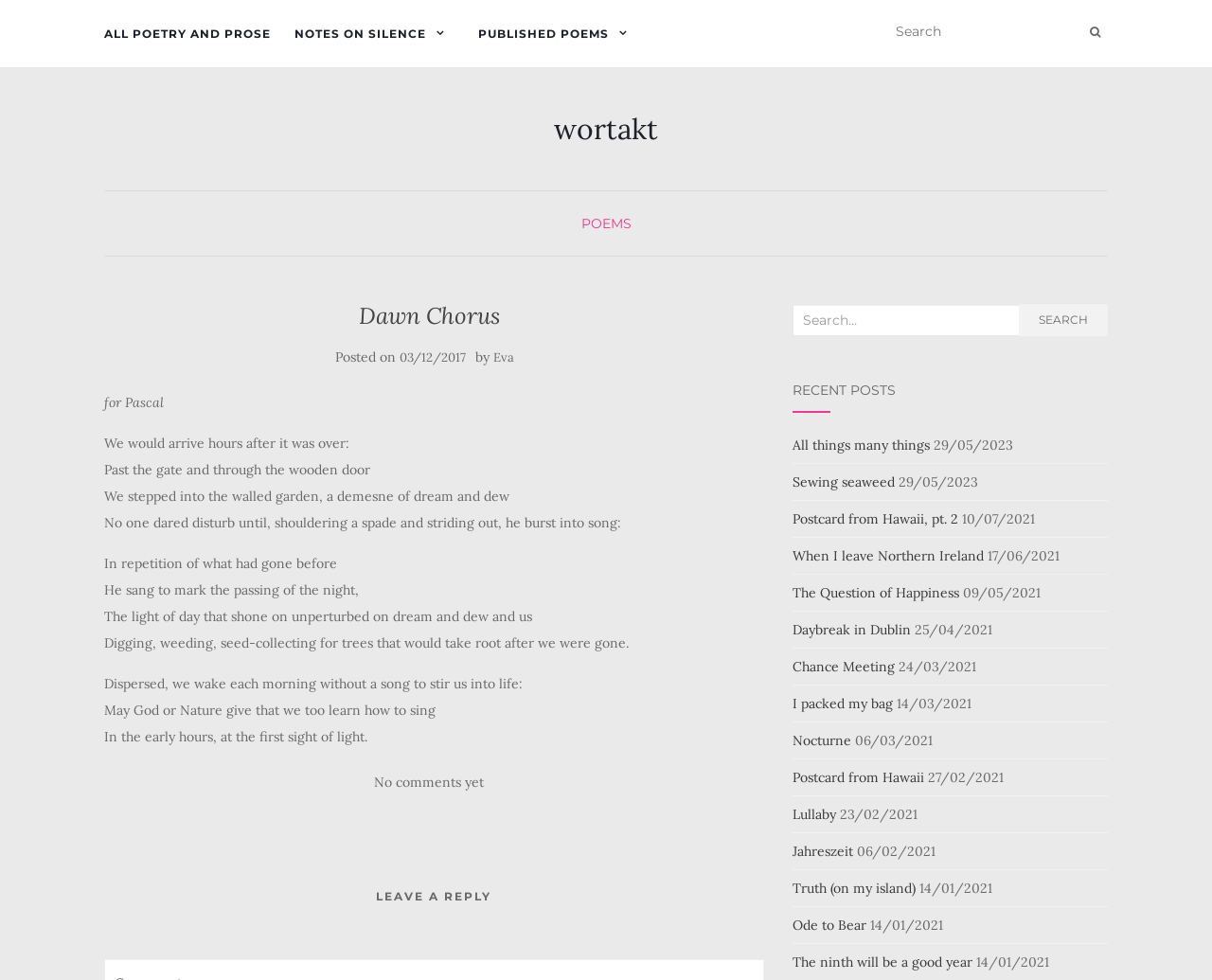Find the bounding box coordinates for the HTML element described as: "Ode to Bear". The coordinates should consist of four float values between 0 and 1, i.e., [left, top, right, bottom].

[0.654, 0.935, 0.715, 0.952]